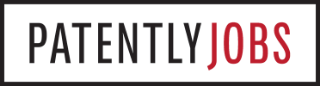What is the design style of the logo?
Using the image, respond with a single word or phrase.

modern and clean